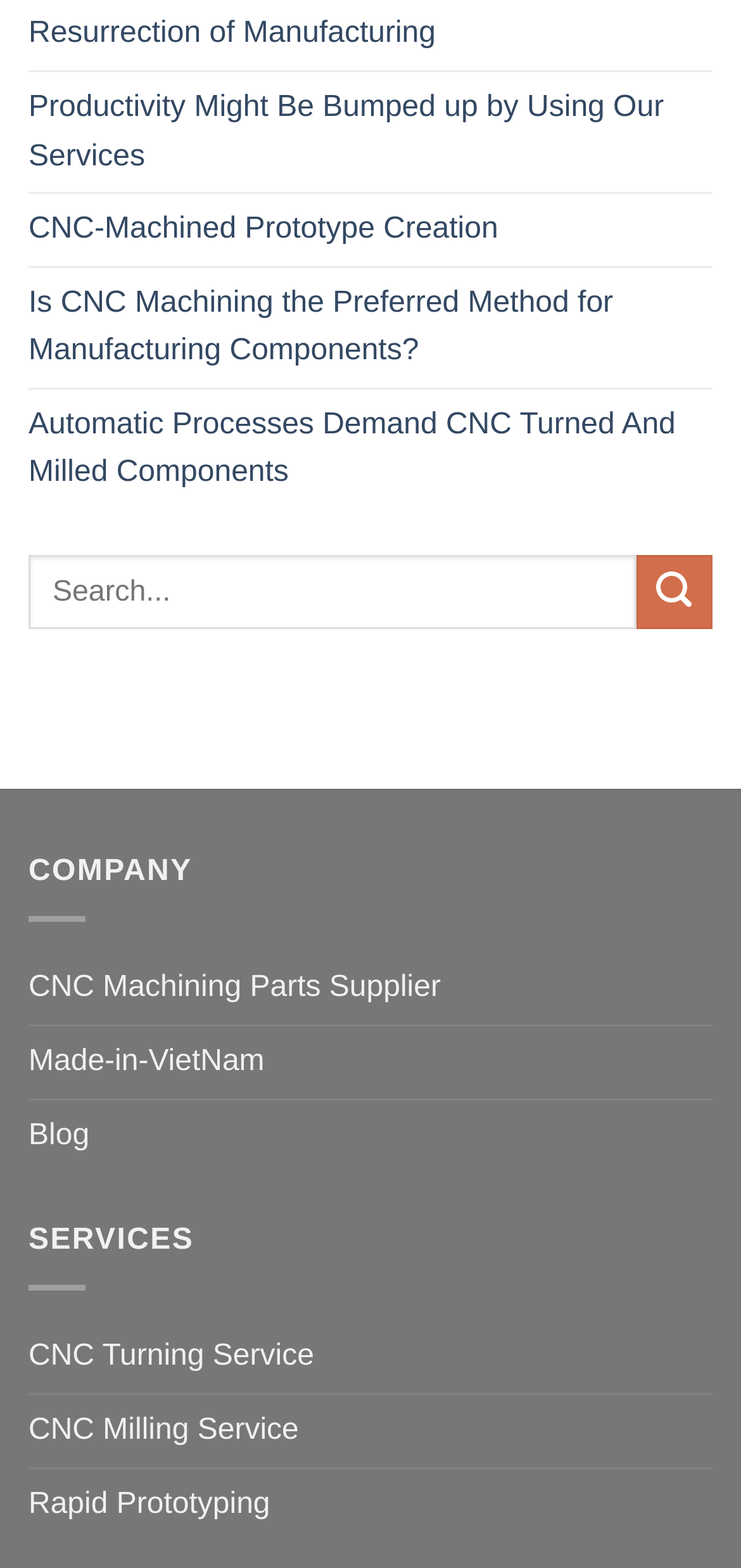Respond to the following question with a brief word or phrase:
Is there a blog section on the website?

Yes